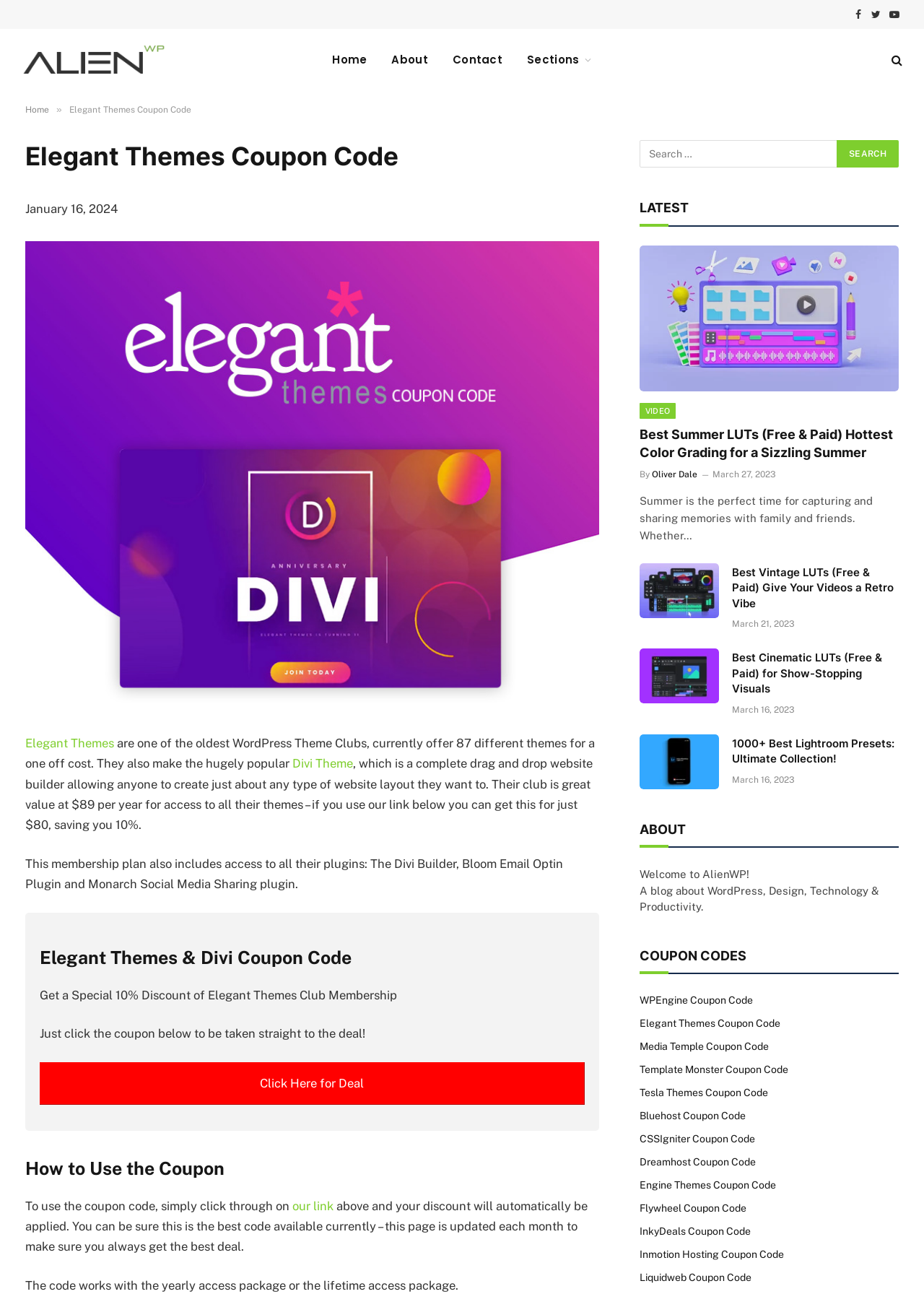Please identify the bounding box coordinates of the element that needs to be clicked to execute the following command: "View 'Hpmc As Thickening Agent In Ink Printing' details". Provide the bounding box using four float numbers between 0 and 1, formatted as [left, top, right, bottom].

None